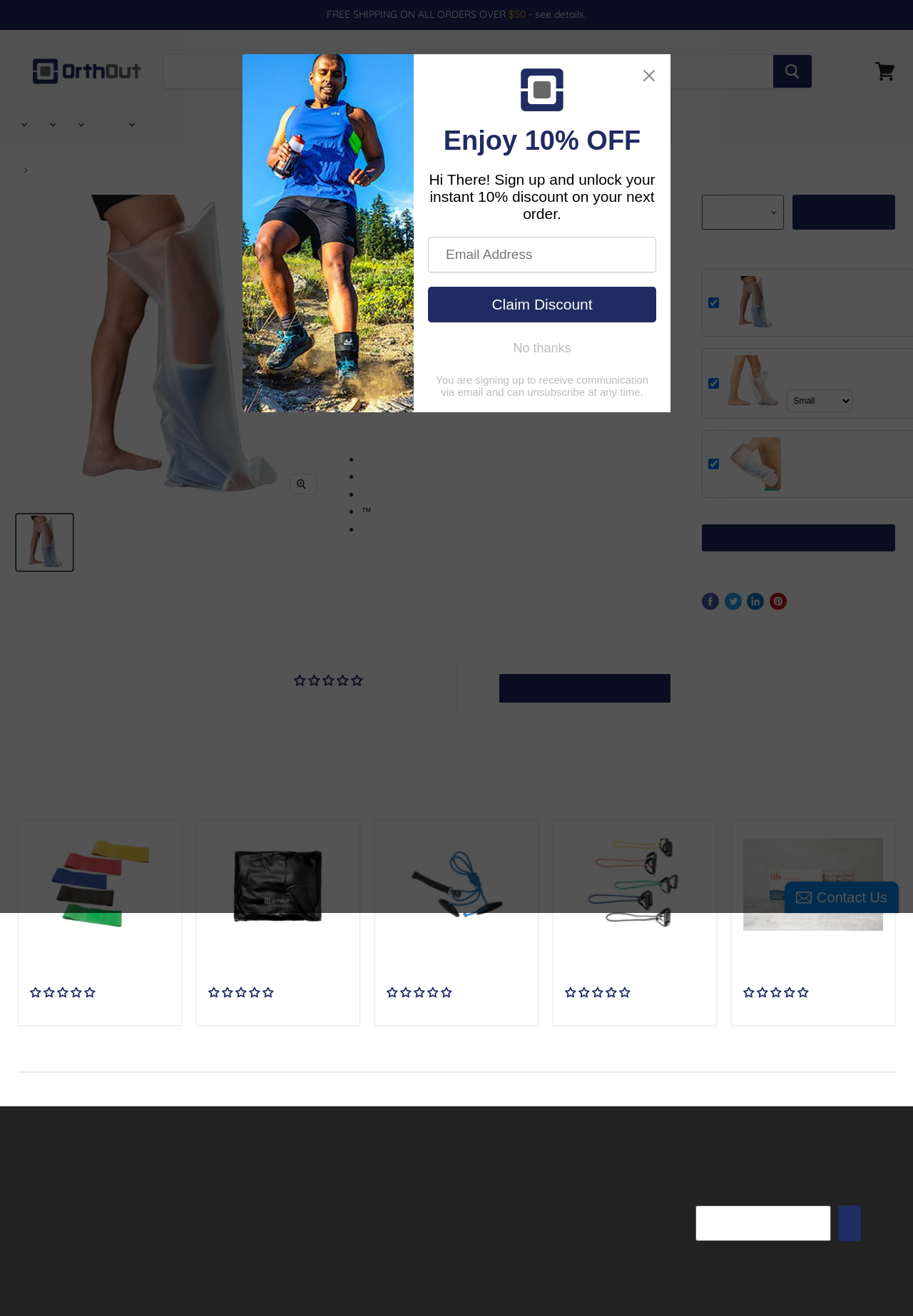Extract the main headline from the webpage and generate its text.

Aquashield Full Leg Cast and Bandage Protector